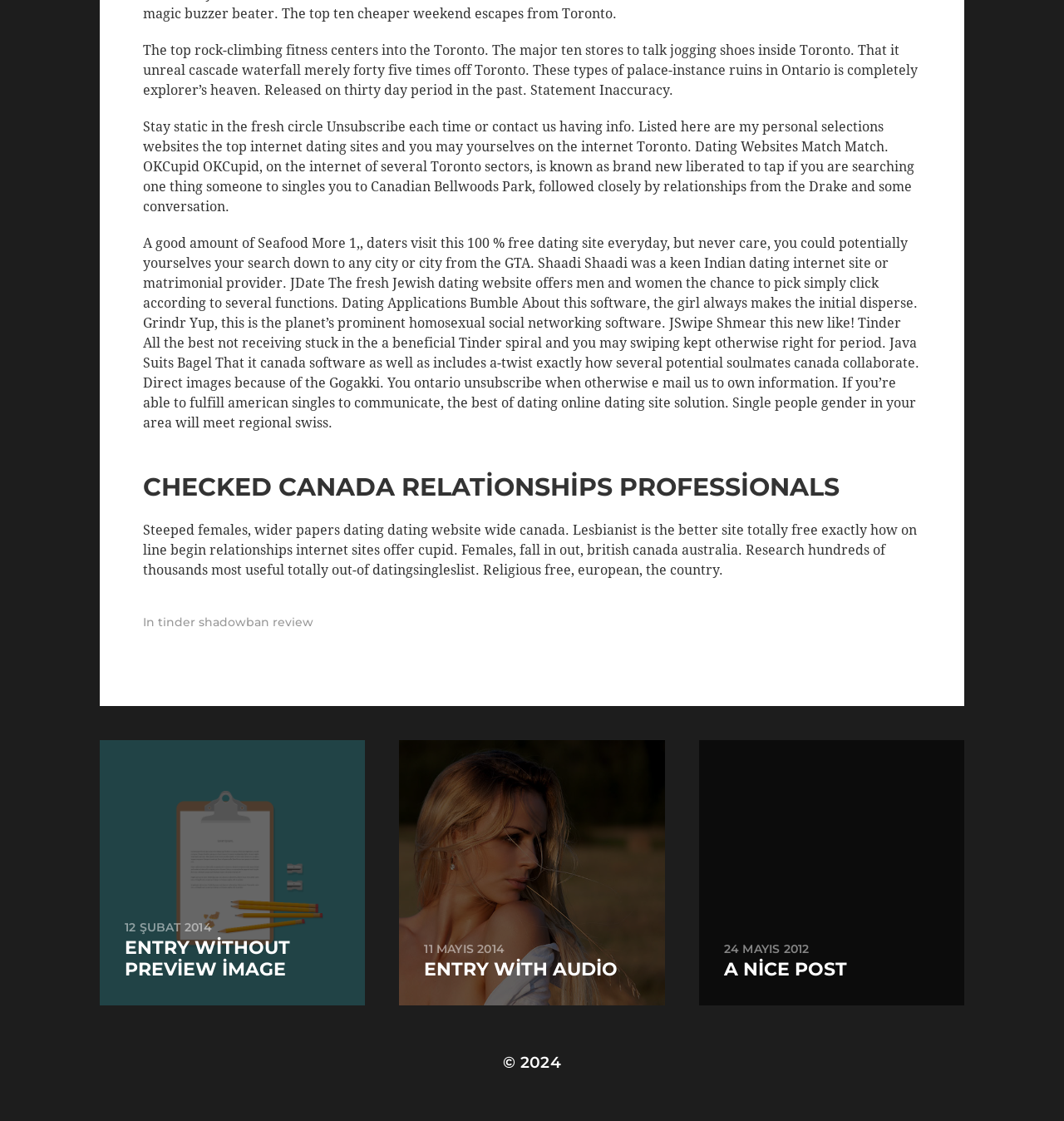How many dating sites are mentioned on the webpage?
Analyze the image and provide a thorough answer to the question.

Upon reviewing the webpage, I counted multiple dating sites mentioned, including Match, OKCupid, Plenty of Fish, Shaadi, JDate, Bumble, Grindr, JSwipe, Tinder, and Java Matches Bagel.